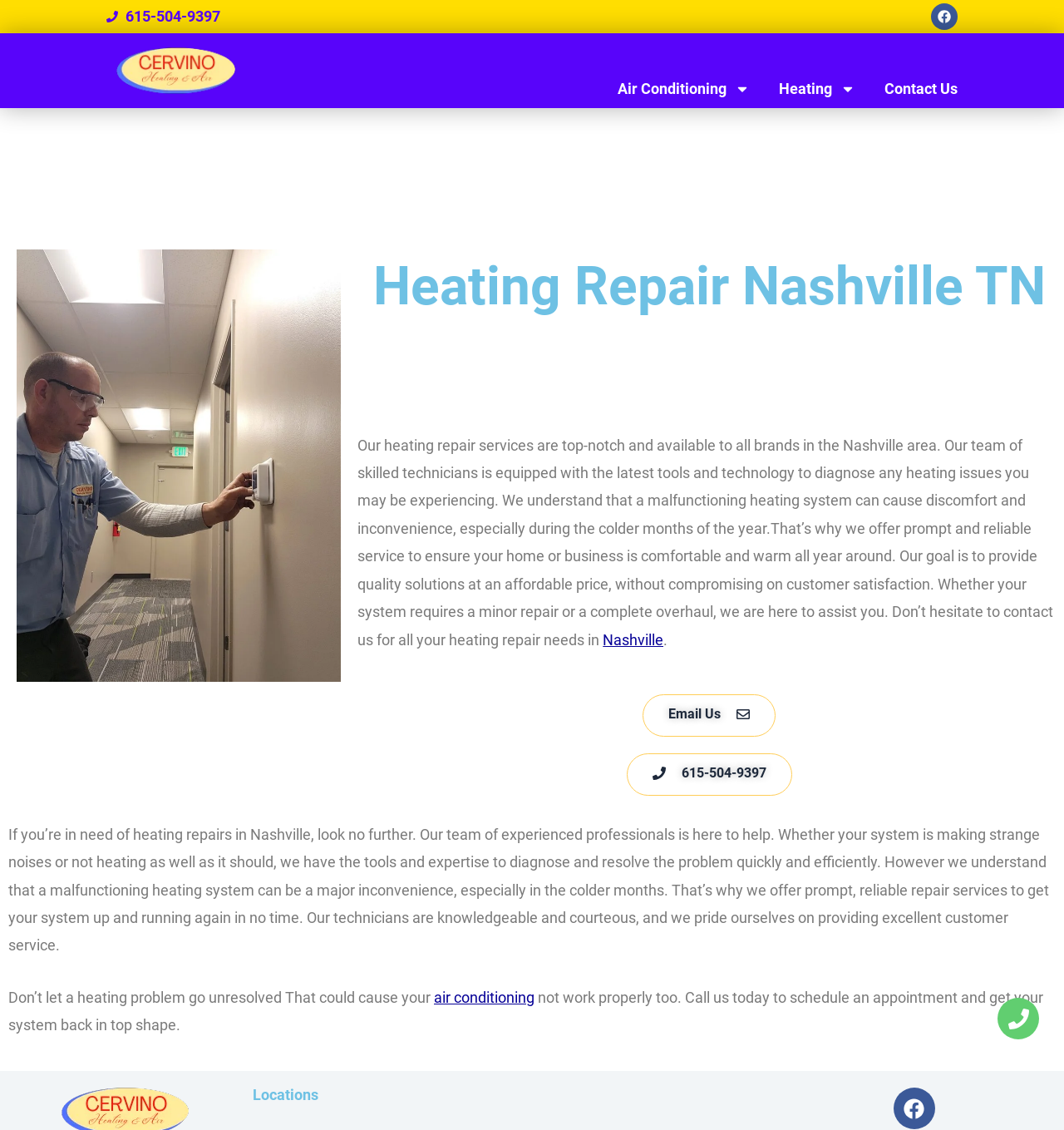Please mark the bounding box coordinates of the area that should be clicked to carry out the instruction: "Contact Us".

[0.831, 0.062, 0.9, 0.096]